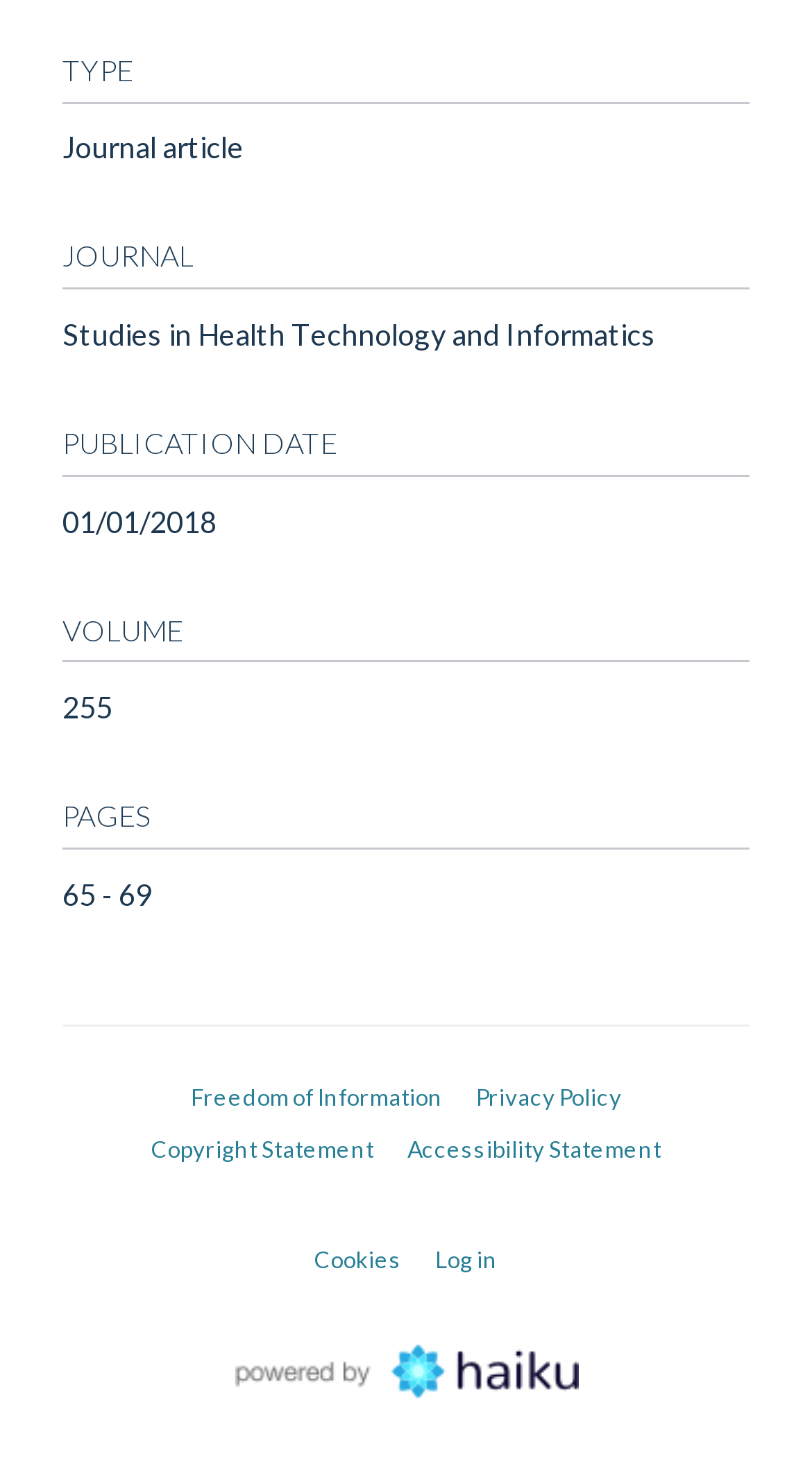Identify the bounding box coordinates for the UI element described as: "Cookies". The coordinates should be provided as four floats between 0 and 1: [left, top, right, bottom].

[0.387, 0.849, 0.495, 0.867]